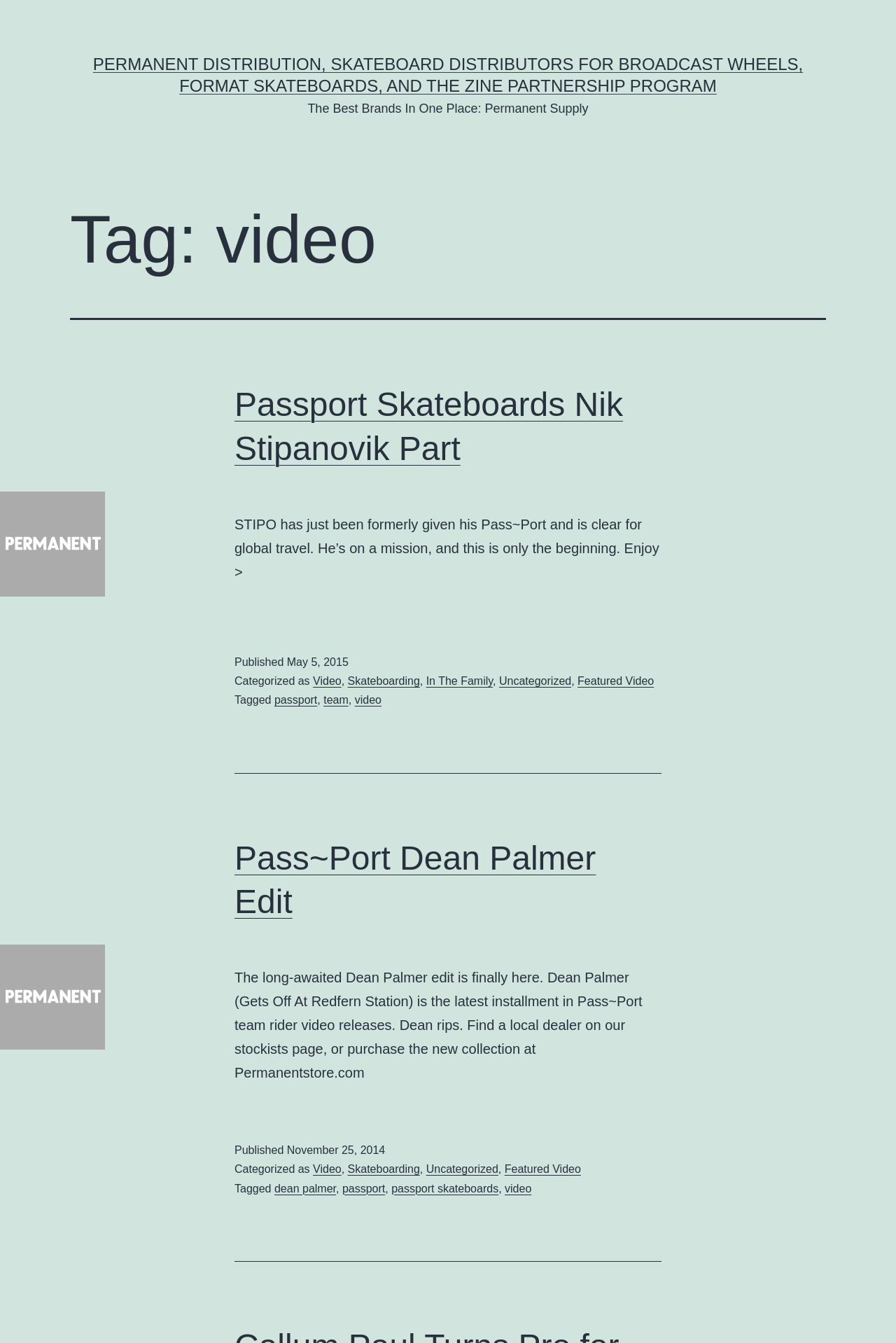Using the description: "passport", determine the UI element's bounding box coordinates. Ensure the coordinates are in the format of four float numbers between 0 and 1, i.e., [left, top, right, bottom].

[0.382, 0.88, 0.43, 0.889]